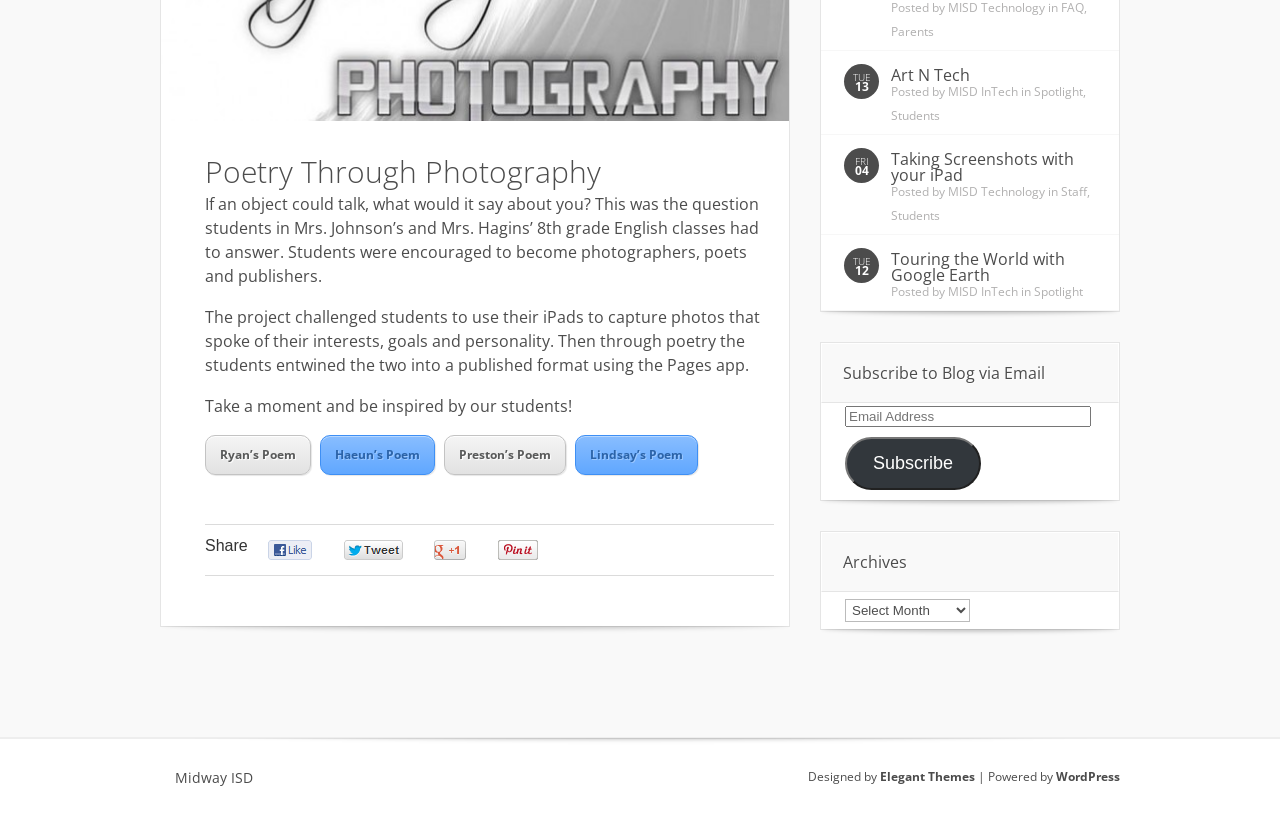Please provide the bounding box coordinates in the format (top-left x, top-left y, bottom-right x, bottom-right y). Remember, all values are floating point numbers between 0 and 1. What is the bounding box coordinate of the region described as: WordPress

[0.825, 0.943, 0.875, 0.964]